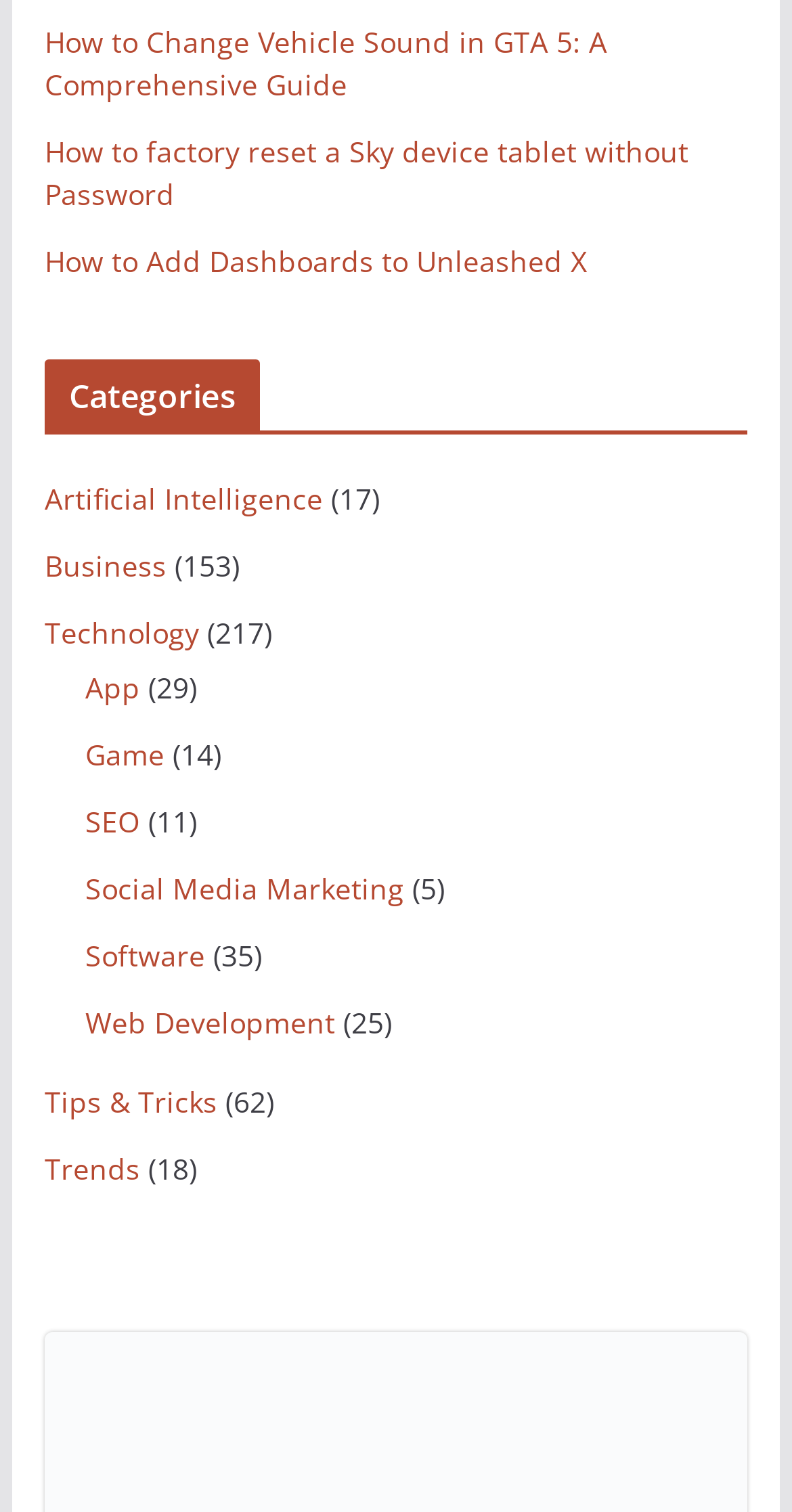Identify the bounding box coordinates for the element that needs to be clicked to fulfill this instruction: "Explore the Technology link". Provide the coordinates in the format of four float numbers between 0 and 1: [left, top, right, bottom].

[0.056, 0.406, 0.251, 0.431]